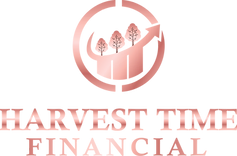Break down the image into a detailed narrative.

The image features the logo of "Harvest Time Financial," characterized by a modern design that blends elements of finance and nature. The logo includes the brand name "HARVEST TIME" in bold, prominent lettering, highlighted in a sophisticated rose gold hue. Accompanying the text is a graphical representation featuring three stylized trees, symbolizing growth and prosperity, alongside an upward-pointing arrow within a circular outline. This design reflects the company's focus on financial services that aim to cultivate and grow clients' financial health, conveying themes of stability, progress, and sustainability.